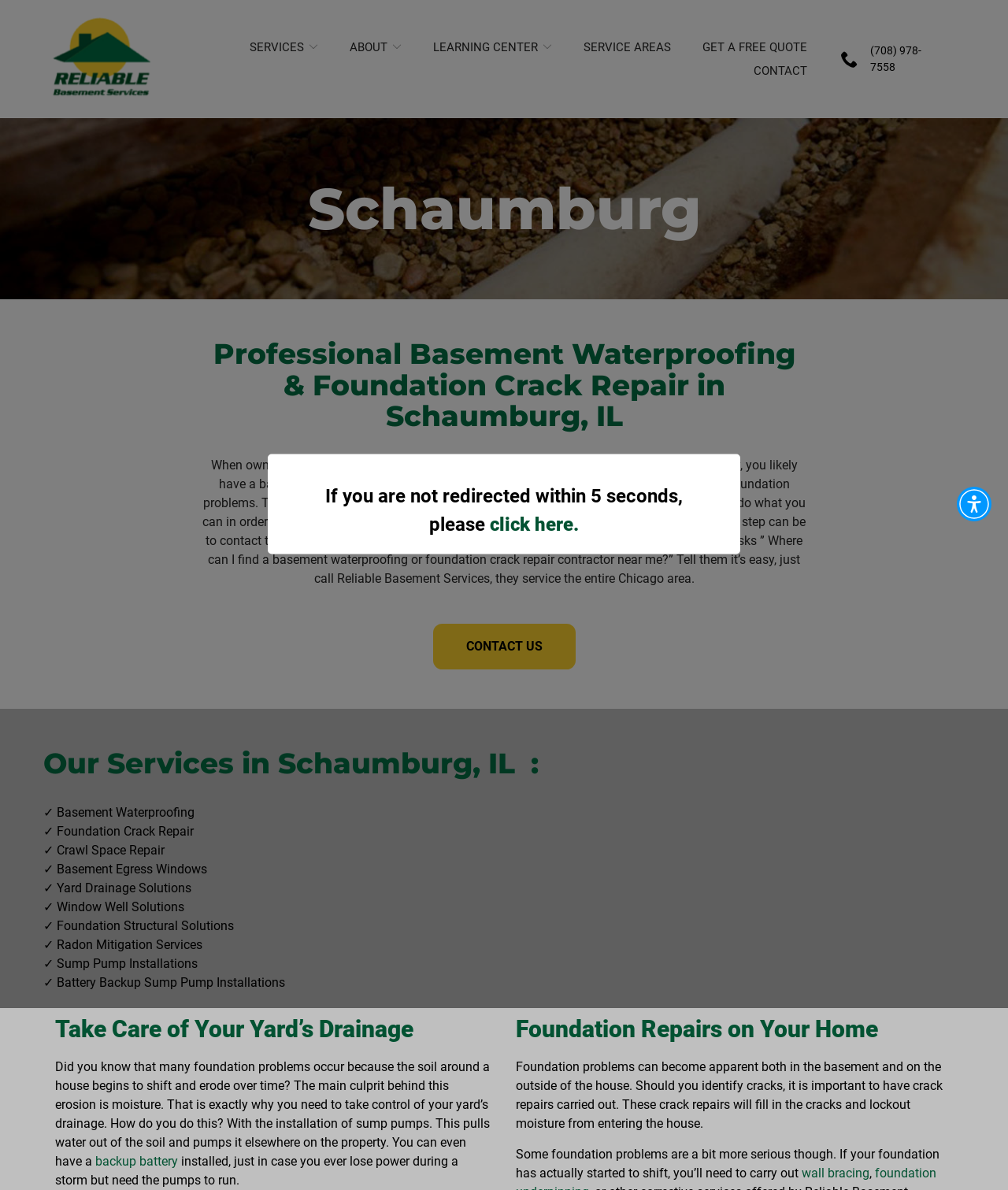Please find the bounding box coordinates of the clickable region needed to complete the following instruction: "Click 'LEARNING CENTER'". The bounding box coordinates must consist of four float numbers between 0 and 1, i.e., [left, top, right, bottom].

[0.43, 0.034, 0.548, 0.046]